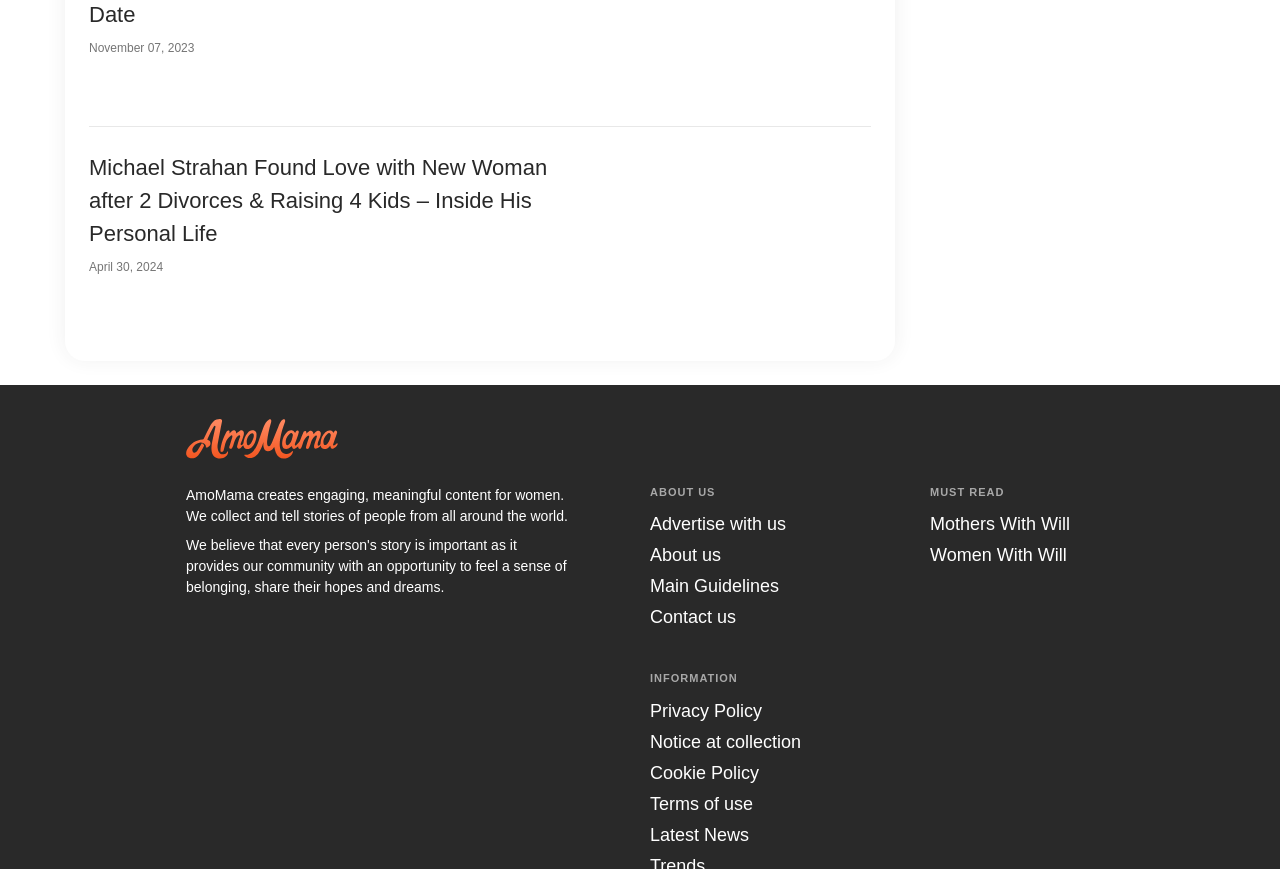Determine the coordinates of the bounding box that should be clicked to complete the instruction: "check the Privacy Policy". The coordinates should be represented by four float numbers between 0 and 1: [left, top, right, bottom].

[0.508, 0.806, 0.595, 0.829]